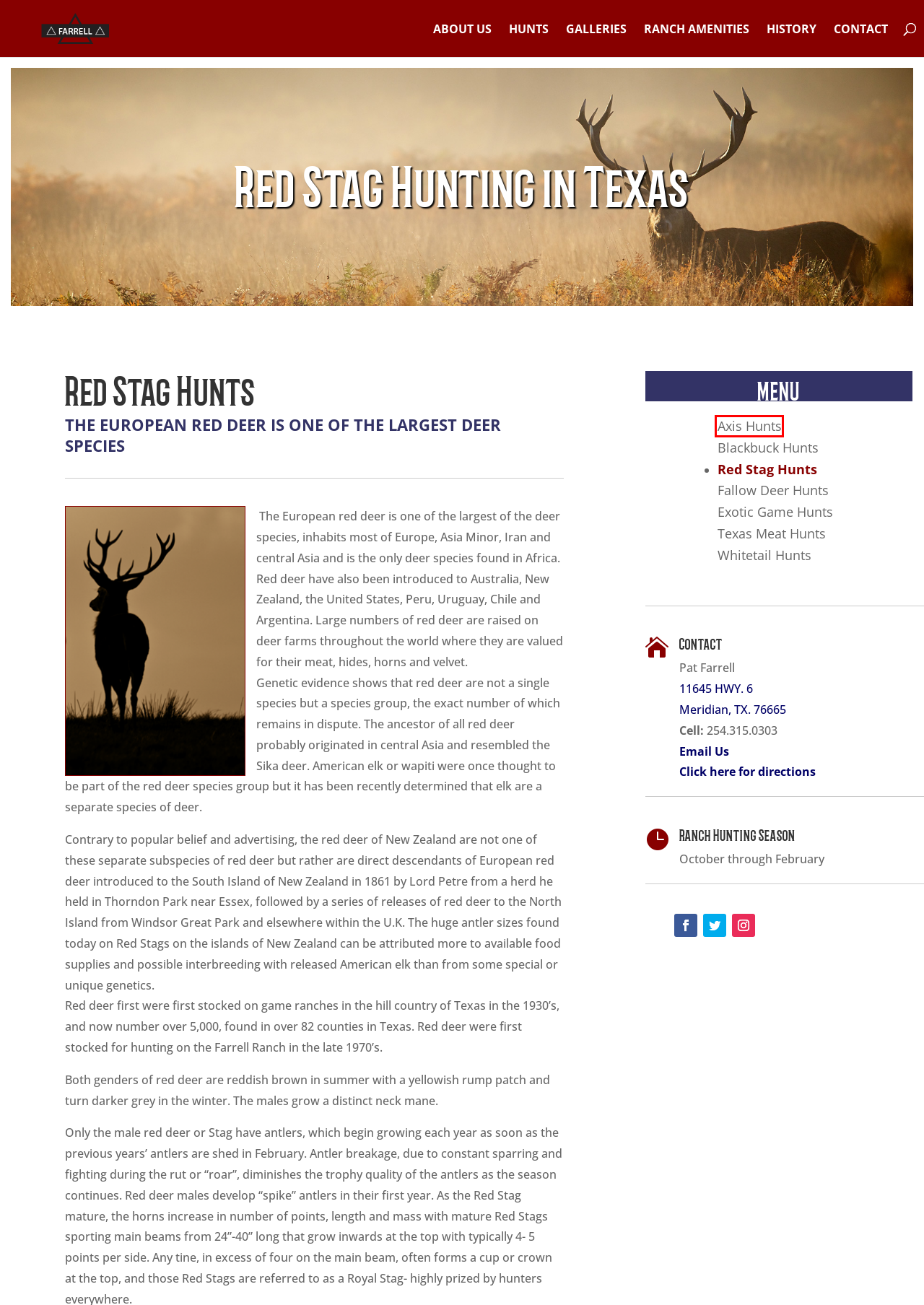You’re provided with a screenshot of a webpage that has a red bounding box around an element. Choose the best matching webpage description for the new page after clicking the element in the red box. The options are:
A. Texas Meat Hunts - Farrell Ranch
B. About Us - Farrell Ranch
C. Galleries - Farrell Ranch
D. History - Farrell Ranch
E. Blackbuck Hunts - Farrell Ranch
F. Exotic Game Hunts - Farrell Ranch
G. Hunts - Farrell Ranch
H. Axis Hunts - Farrell Ranch

H